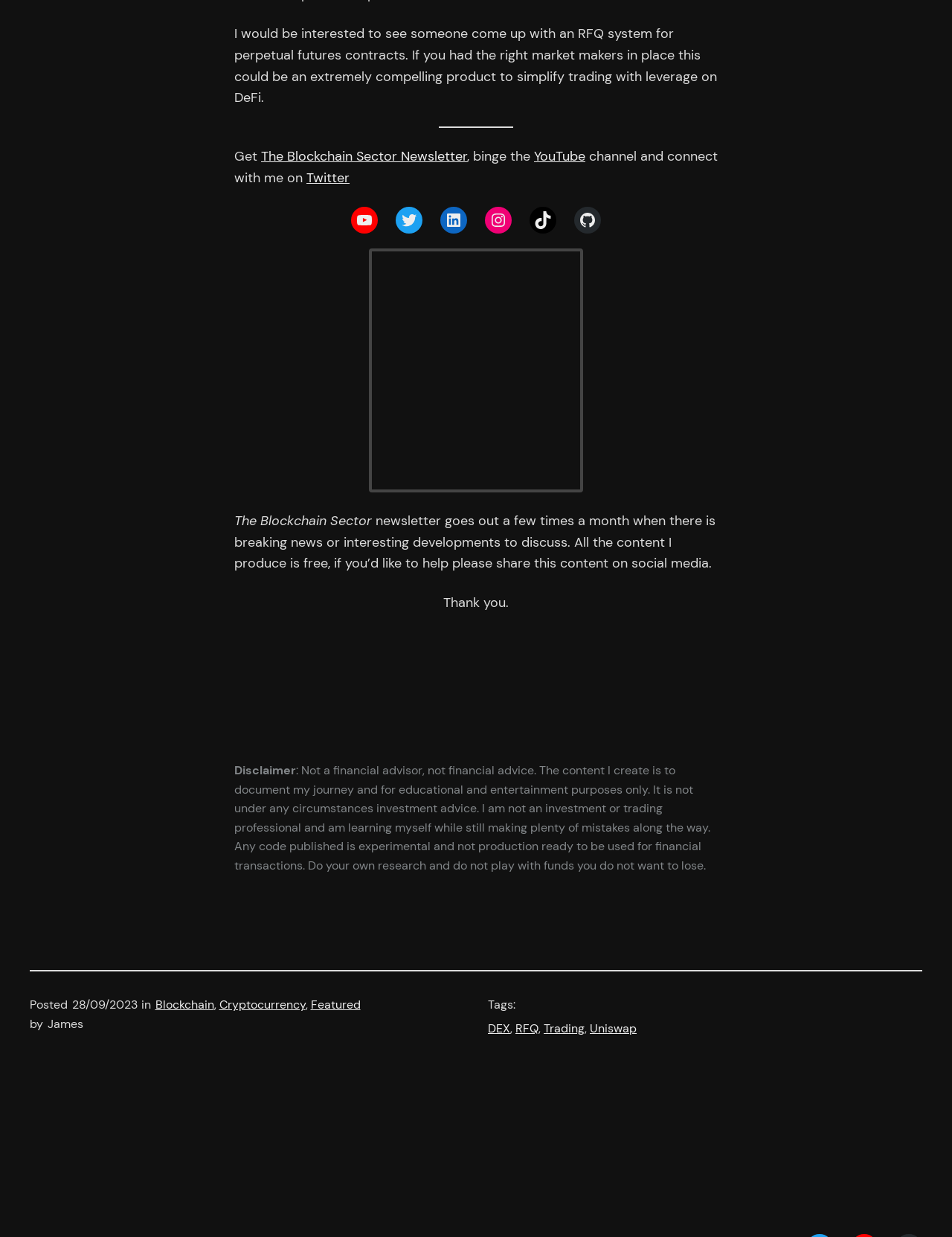Pinpoint the bounding box coordinates of the clickable area necessary to execute the following instruction: "Check the Twitter link". The coordinates should be given as four float numbers between 0 and 1, namely [left, top, right, bottom].

[0.847, 0.777, 0.875, 0.799]